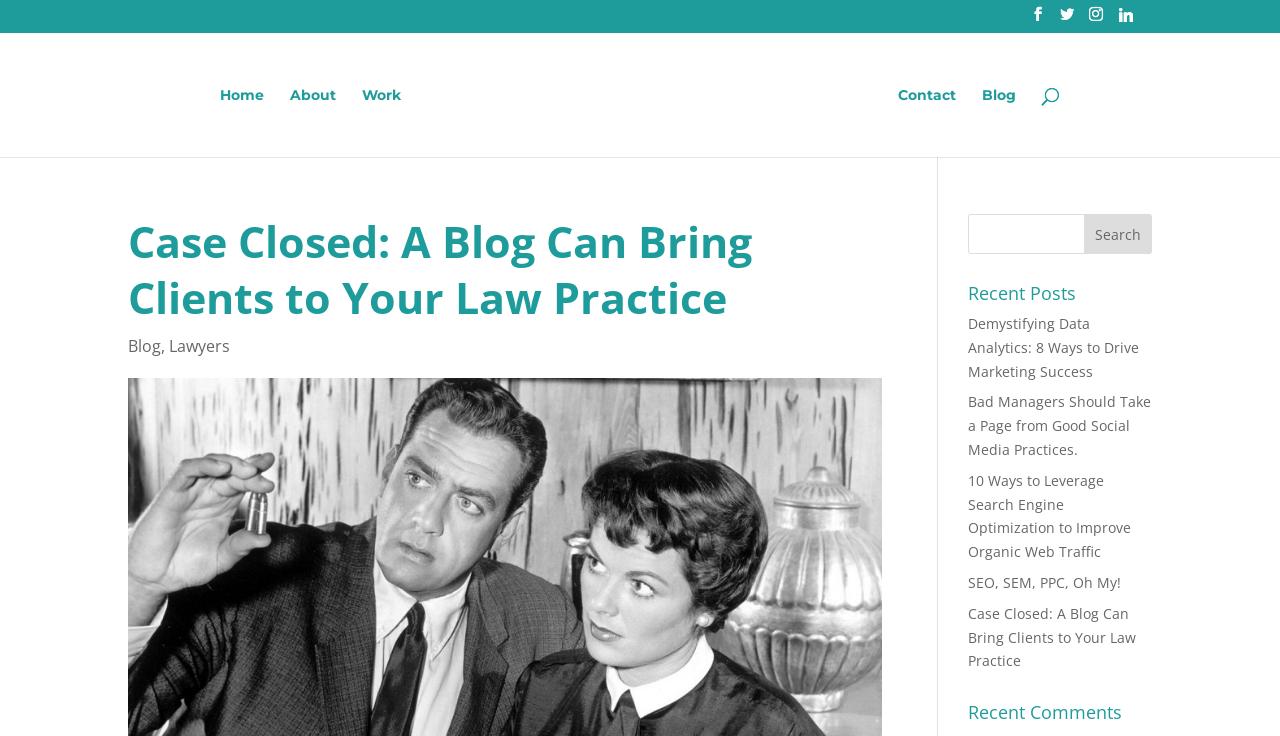Please locate the bounding box coordinates for the element that should be clicked to achieve the following instruction: "Read the blog post about lawyers". Ensure the coordinates are given as four float numbers between 0 and 1, i.e., [left, top, right, bottom].

[0.132, 0.455, 0.18, 0.485]